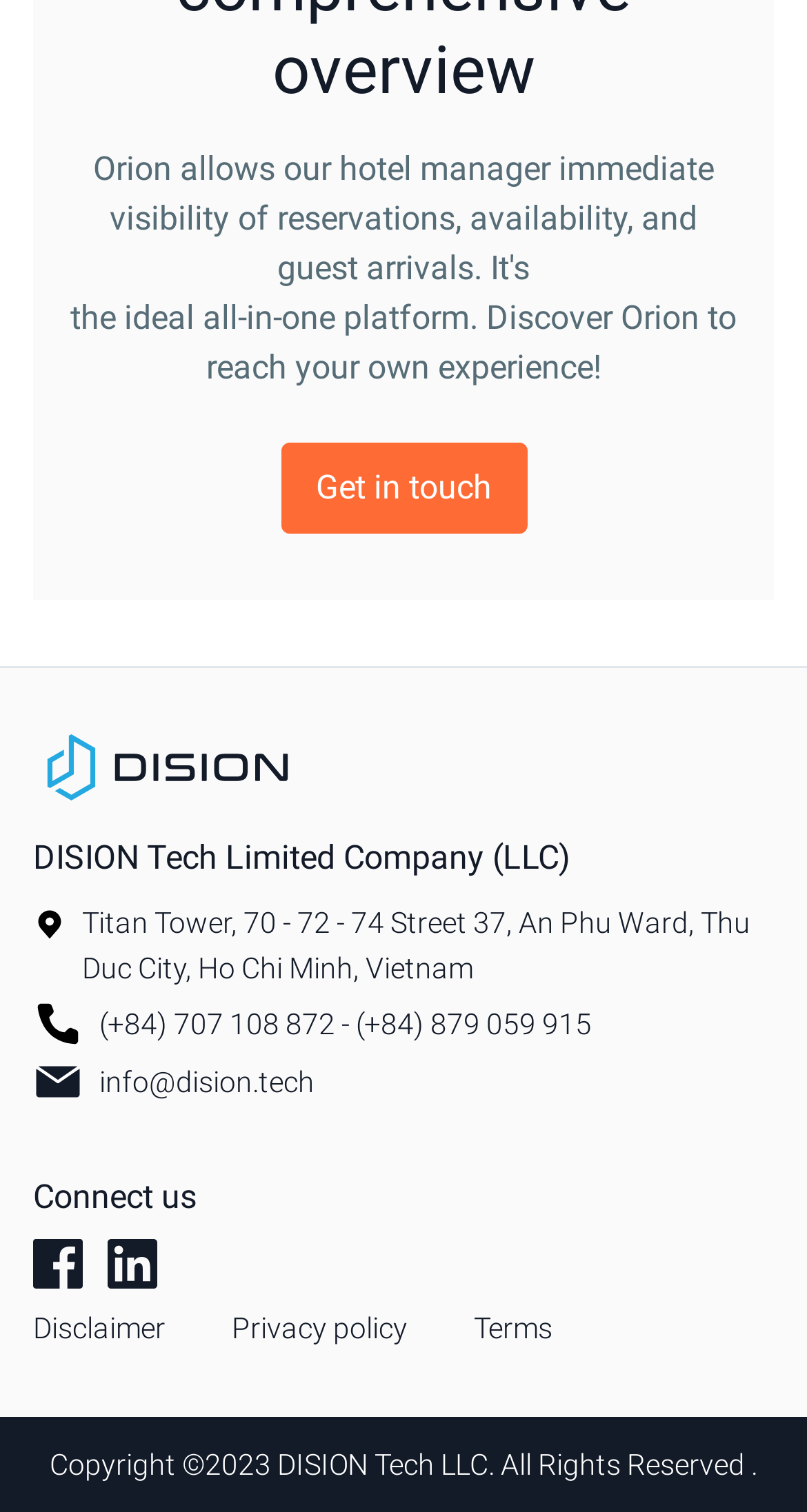Please locate the UI element described by "Get in touch" and provide its bounding box coordinates.

[0.347, 0.293, 0.653, 0.353]